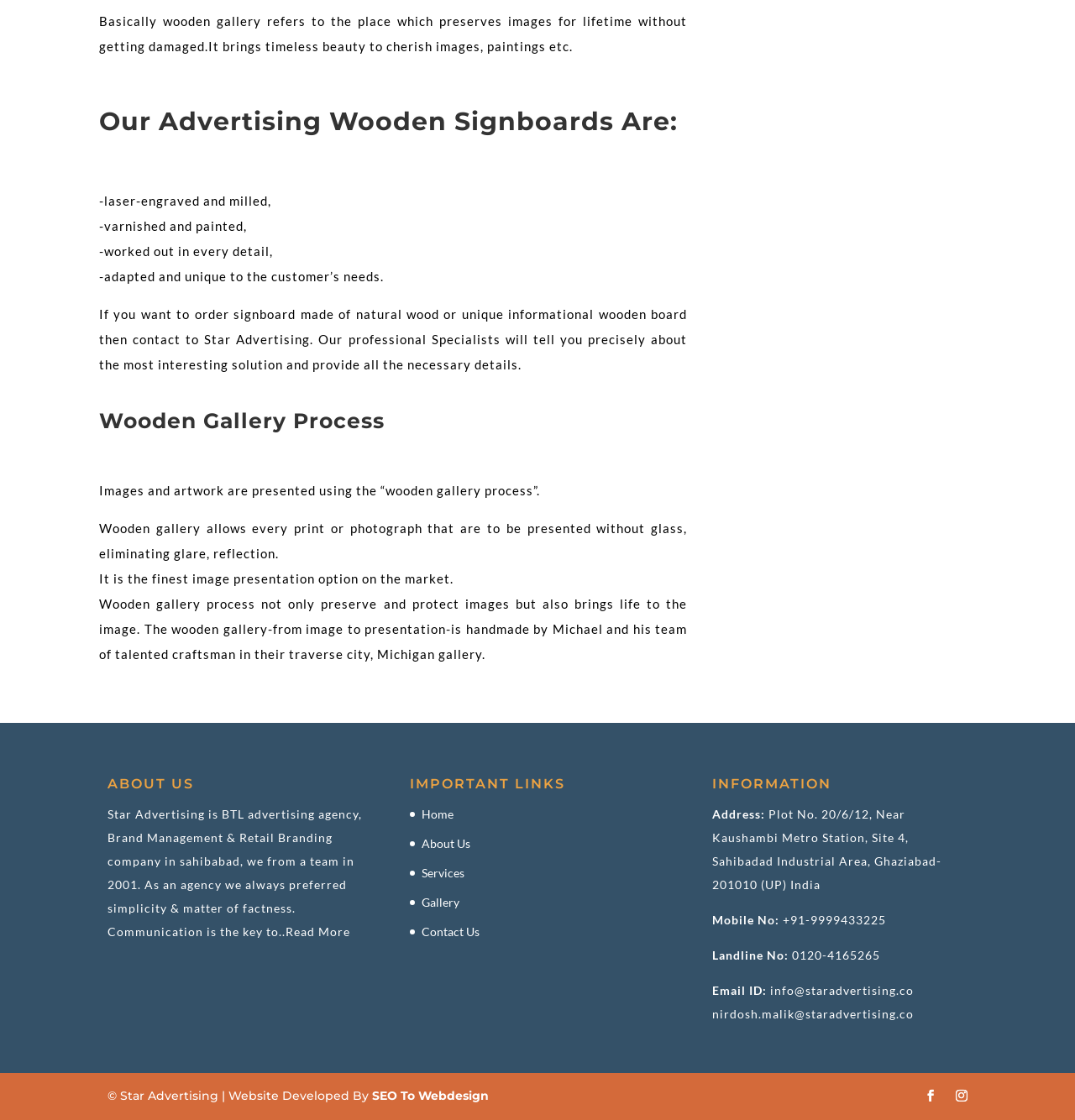Please find the bounding box coordinates (top-left x, top-left y, bottom-right x, bottom-right y) in the screenshot for the UI element described as follows: SEO To Webdesign

[0.346, 0.972, 0.455, 0.985]